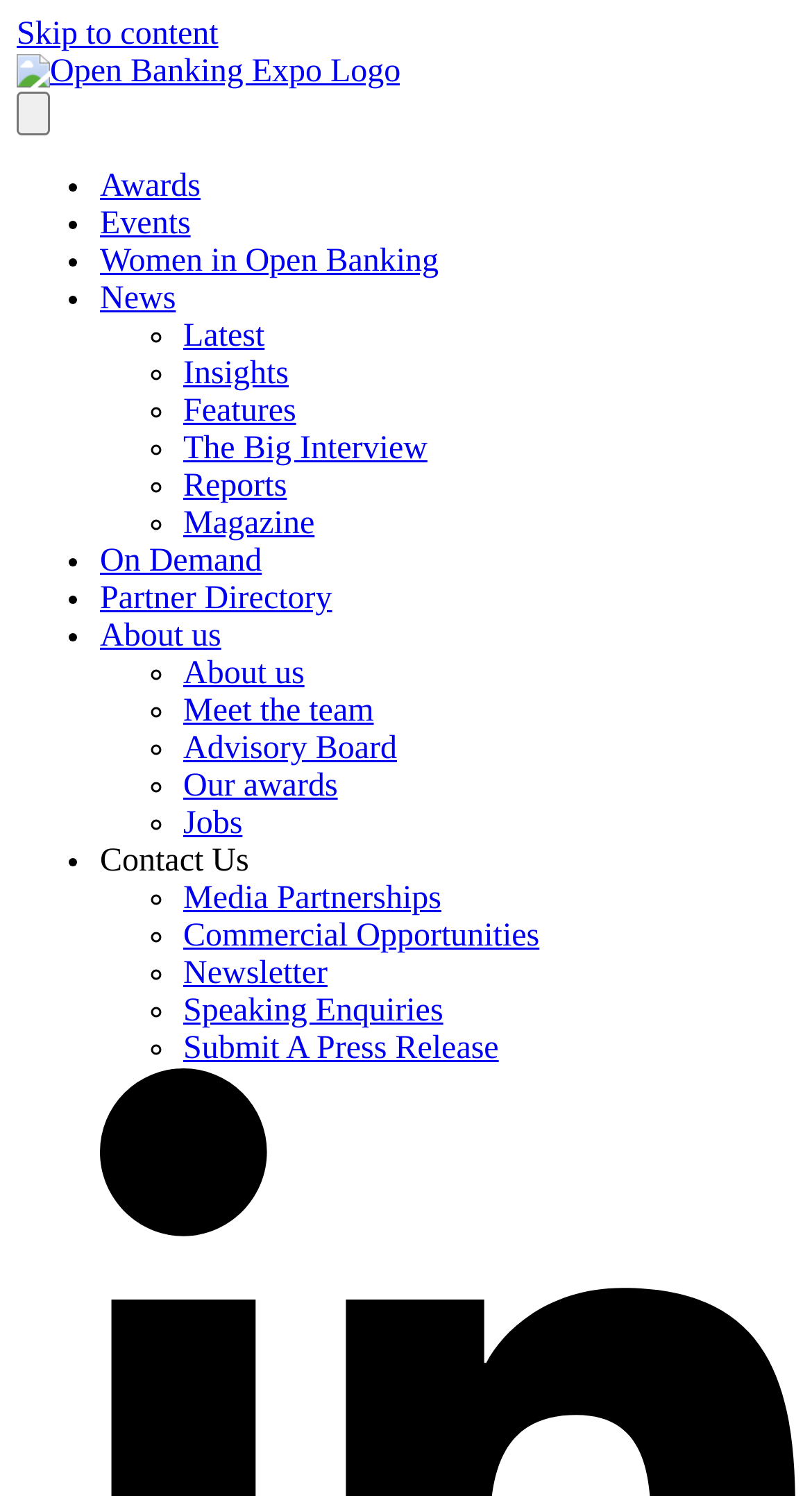Could you indicate the bounding box coordinates of the region to click in order to complete this instruction: "Go to the 'Partner Directory'".

[0.123, 0.388, 0.409, 0.412]